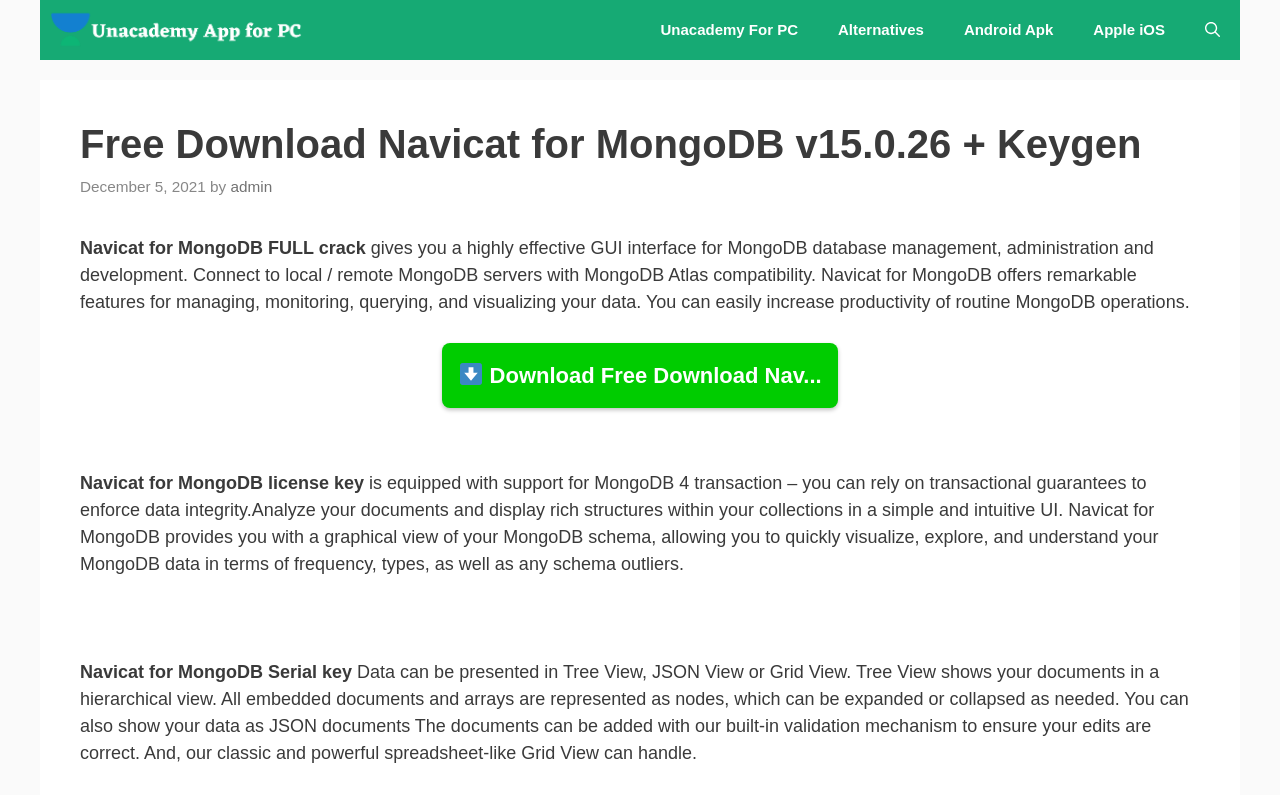Determine the bounding box of the UI element mentioned here: "title="Unacademy App for PC"". The coordinates must be in the format [left, top, right, bottom] with values ranging from 0 to 1.

[0.039, 0.0, 0.245, 0.075]